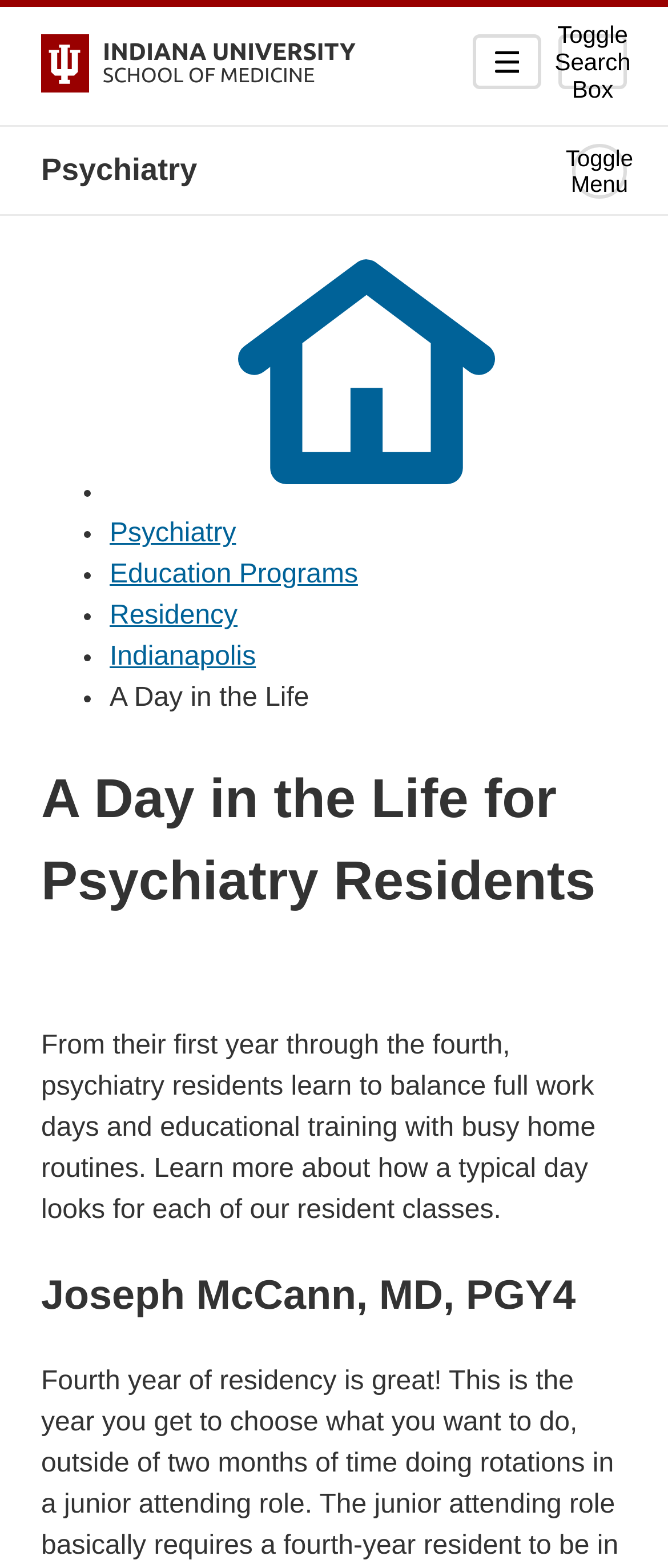Locate the bounding box coordinates of the area to click to fulfill this instruction: "Read about a day in the life for Psychiatry Residents". The bounding box should be presented as four float numbers between 0 and 1, in the order [left, top, right, bottom].

[0.062, 0.483, 0.938, 0.587]